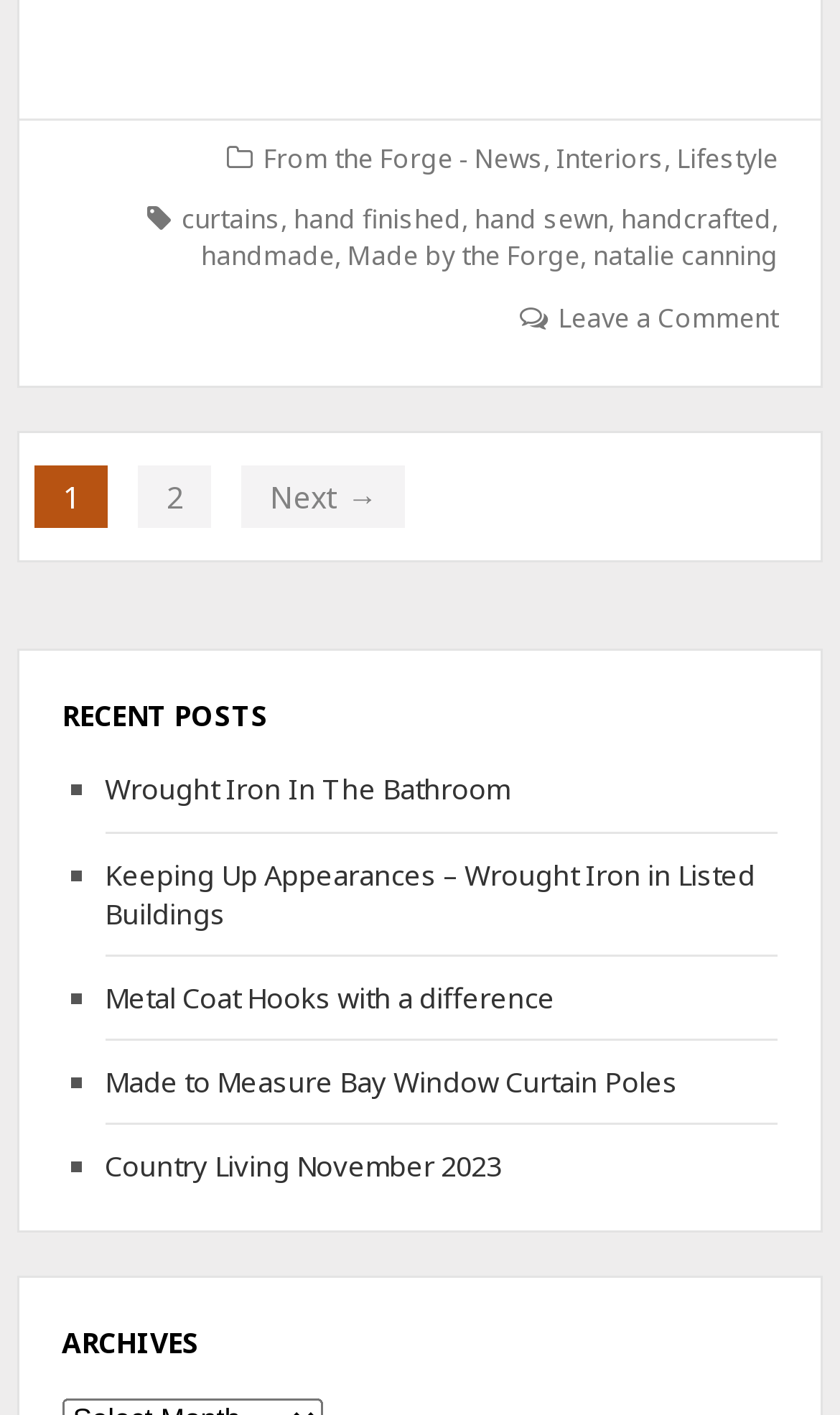Respond to the following question using a concise word or phrase: 
How many links are in the top navigation menu?

4